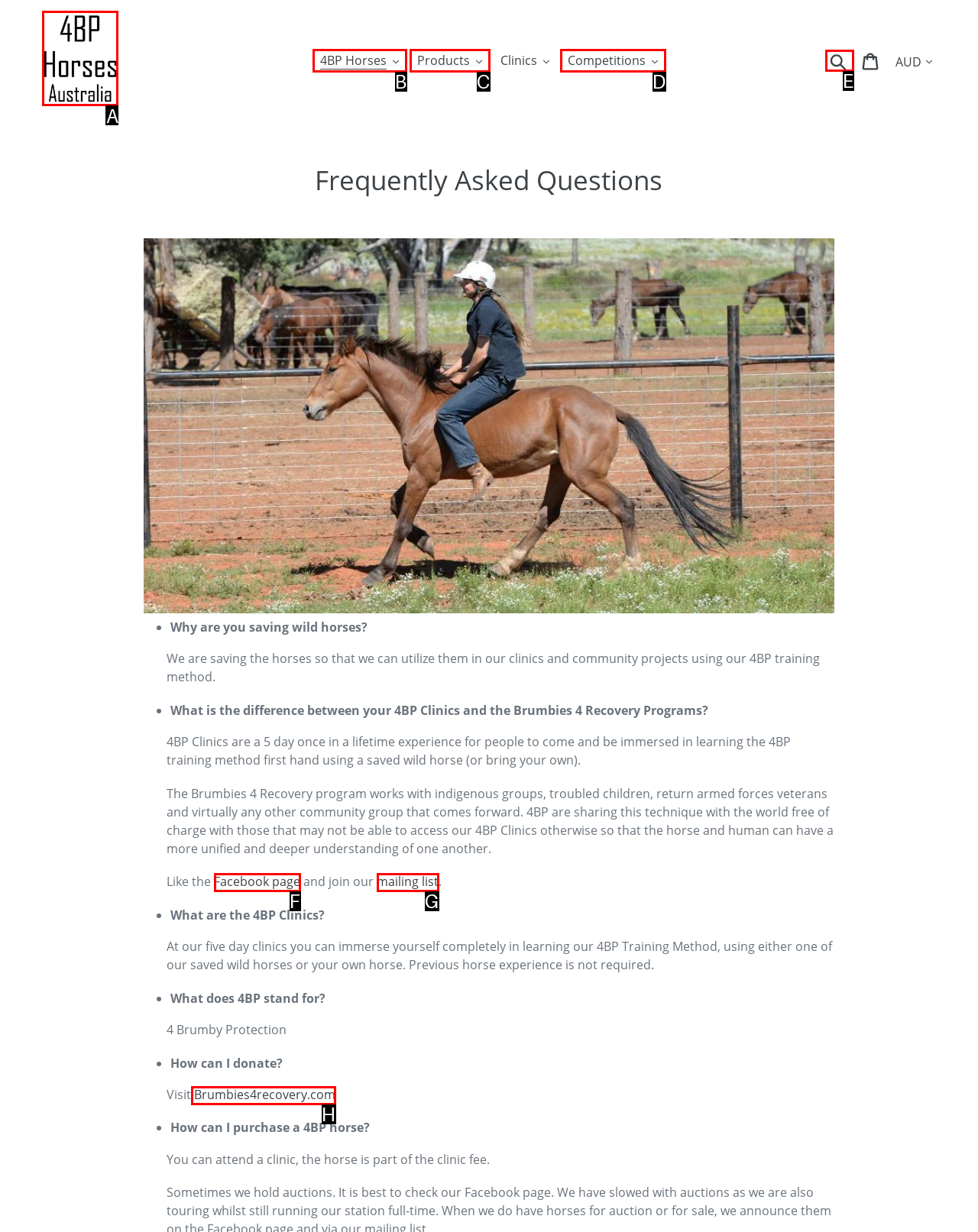Please indicate which HTML element should be clicked to fulfill the following task: Read previous post 'Savory Smoothie'. Provide the letter of the selected option.

None